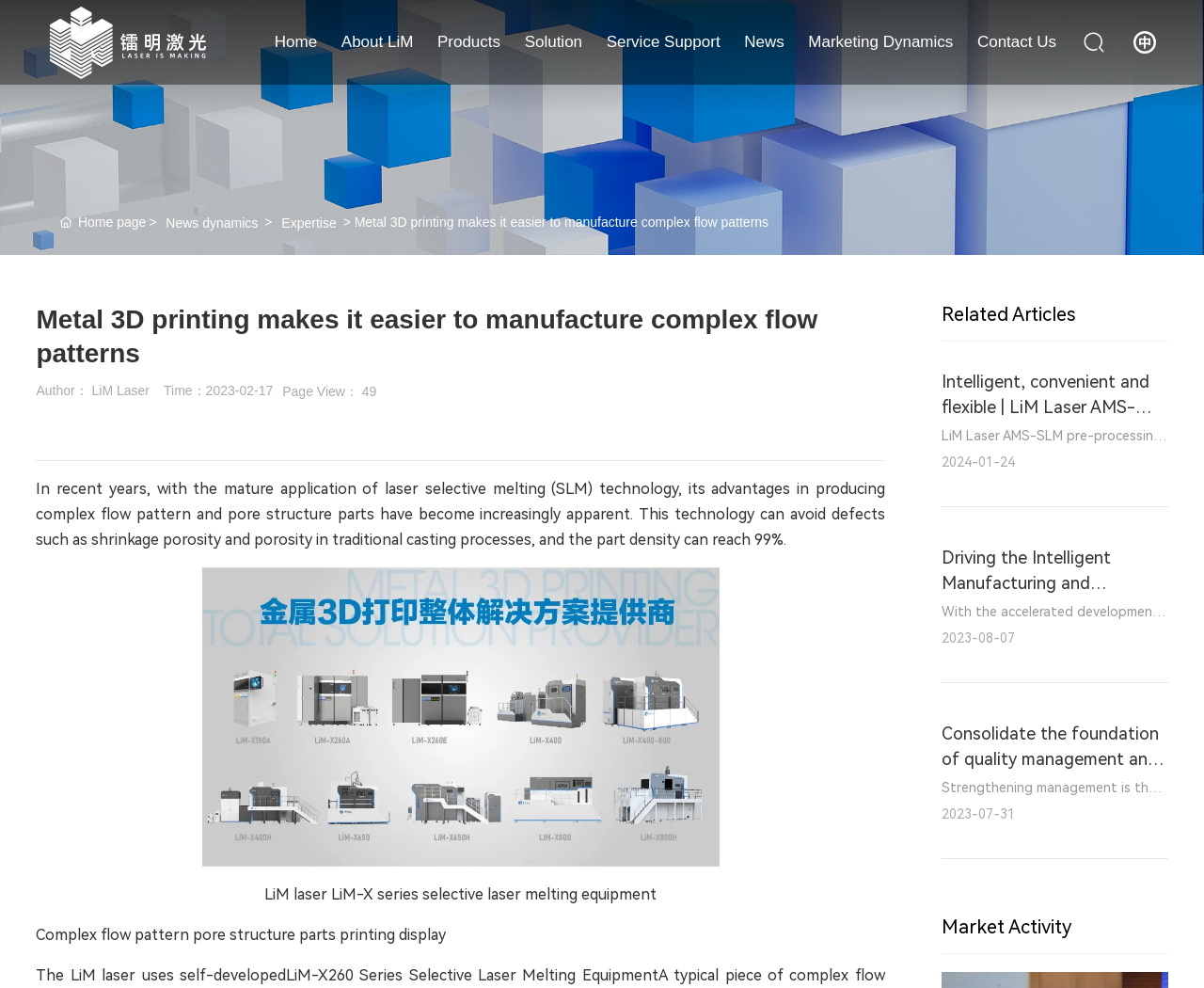Using the information in the image, give a comprehensive answer to the question: 
How many related articles are listed on this webpage?

There are three links listed under the 'Related Articles' section, which are 'Intelligent, convenient and flexible | LiM Laser AMS-SLM laser metal 3D printing pre-processing software', 'Driving the Intelligent Manufacturing and Upgrading of Mold Industry-Outstanding Advantages of Metal 3D Printing Technology', and 'Consolidate the foundation of quality management and promote the improvement of production efficiency'.